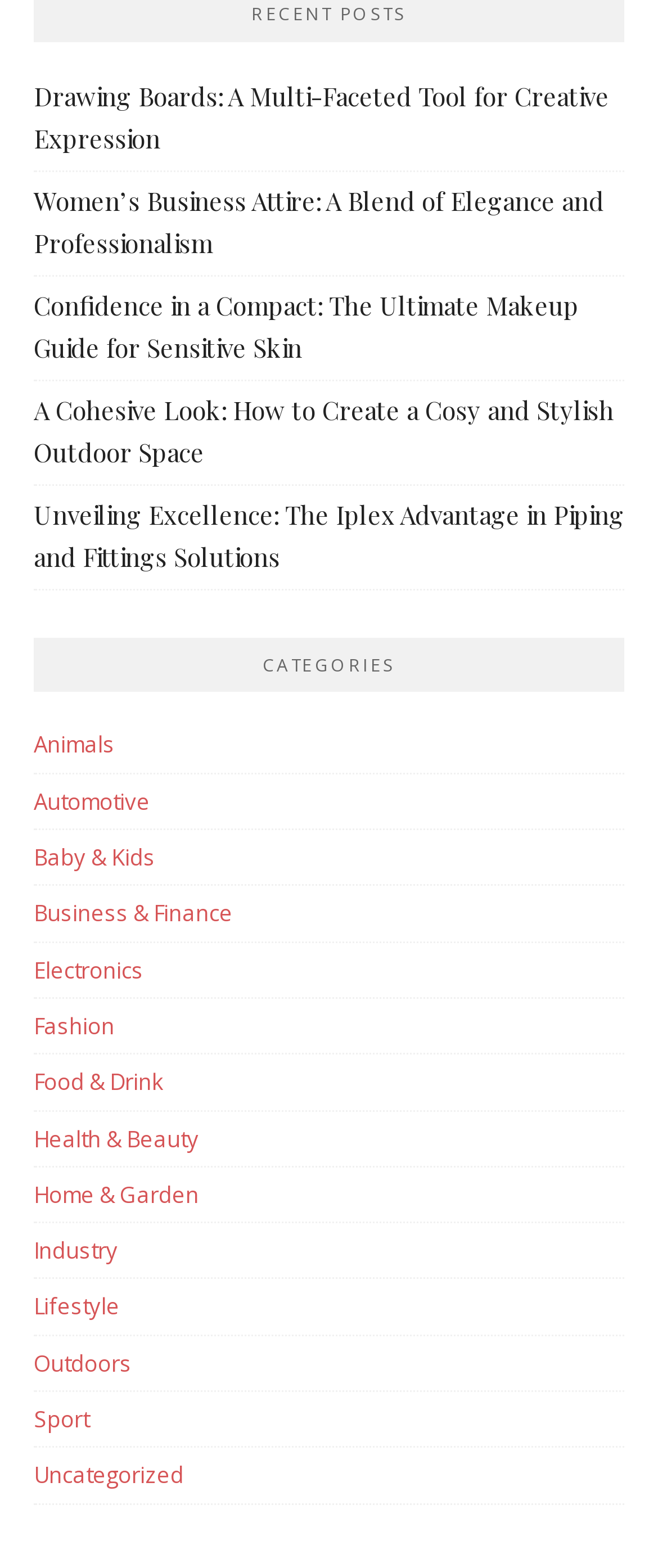Identify the bounding box of the UI element described as follows: "Terms & Conditions". Provide the coordinates as four float numbers in the range of 0 to 1 [left, top, right, bottom].

None